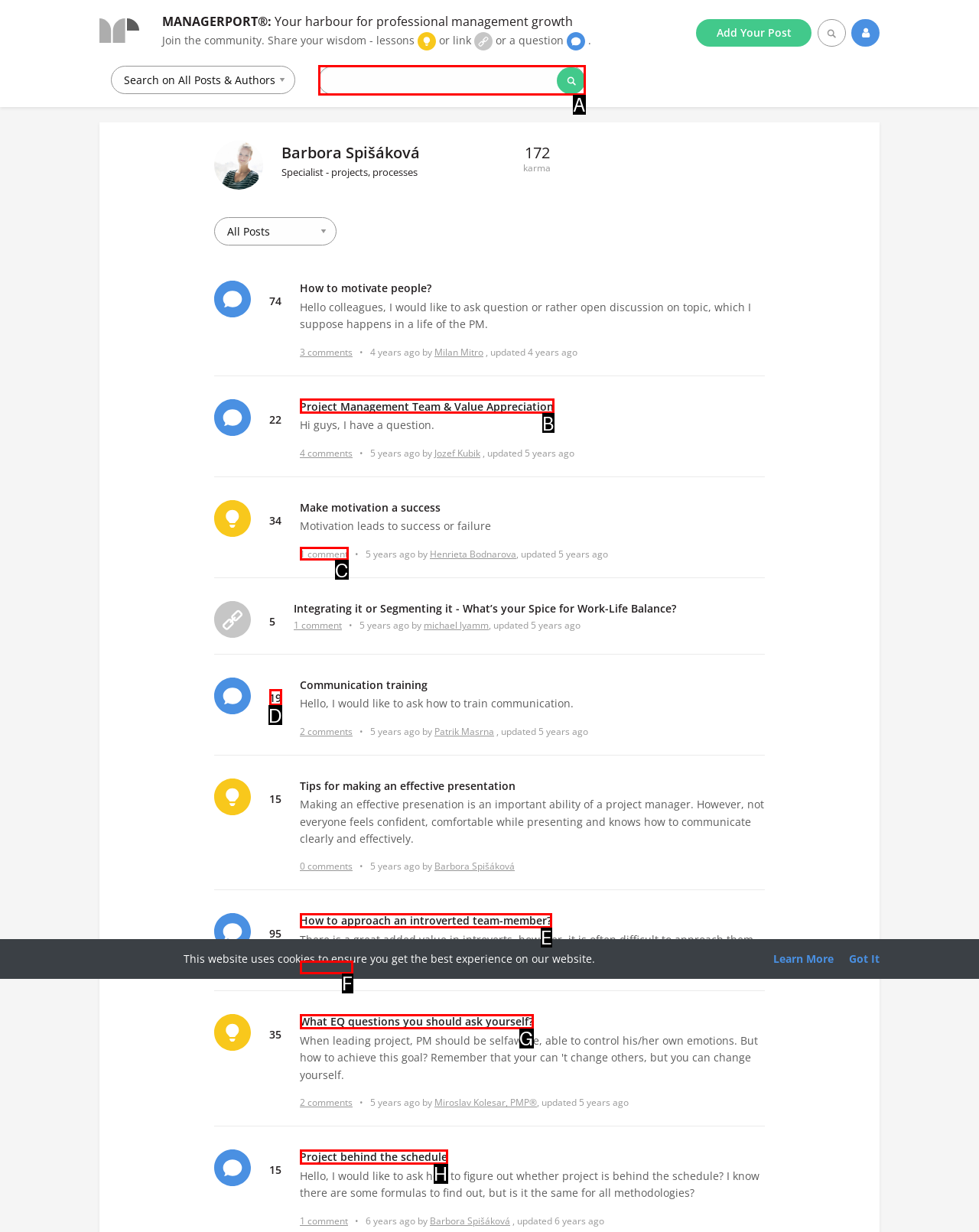Tell me which one HTML element I should click to complete the following task: Search for a specific keyword
Answer with the option's letter from the given choices directly.

A